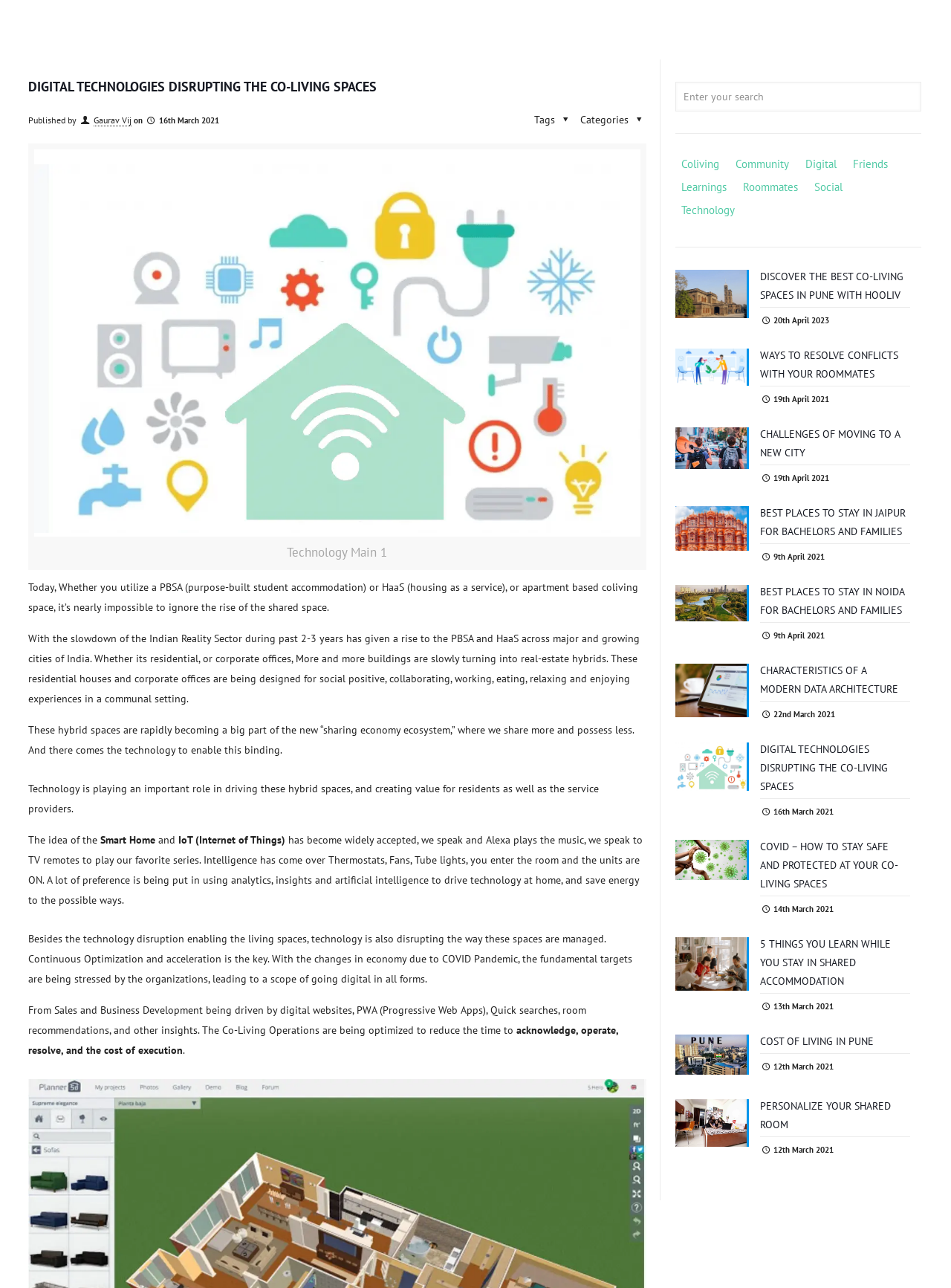Please find the bounding box coordinates of the element that needs to be clicked to perform the following instruction: "Contact US". The bounding box coordinates should be four float numbers between 0 and 1, represented as [left, top, right, bottom].

None